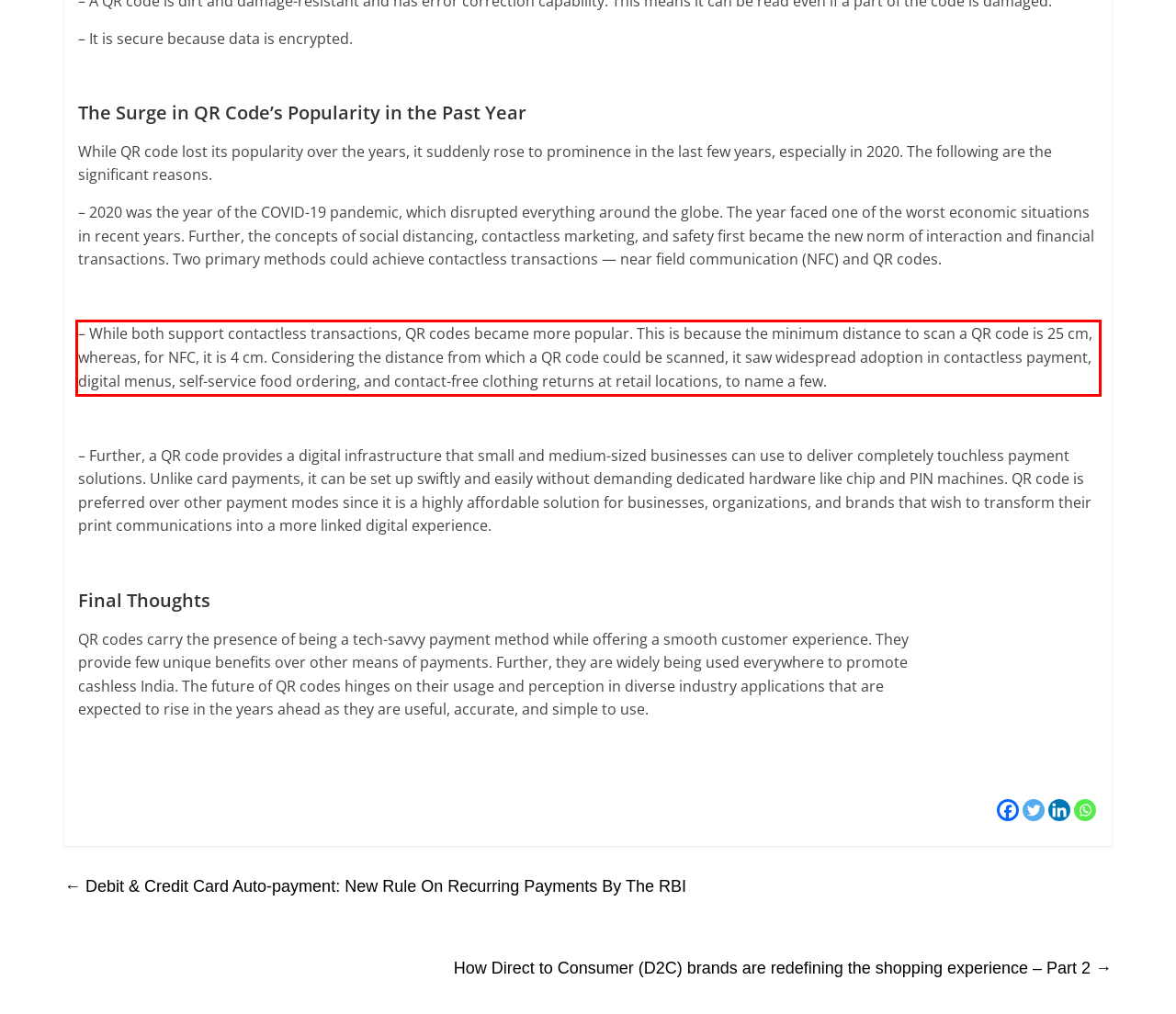Identify and transcribe the text content enclosed by the red bounding box in the given screenshot.

– While both support contactless transactions, QR codes became more popular. This is because the minimum distance to scan a QR code is 25 cm, whereas, for NFC, it is 4 cm. Considering the distance from which a QR code could be scanned, it saw widespread adoption in contactless payment, digital menus, self-service food ordering, and contact-free clothing returns at retail locations, to name a few.